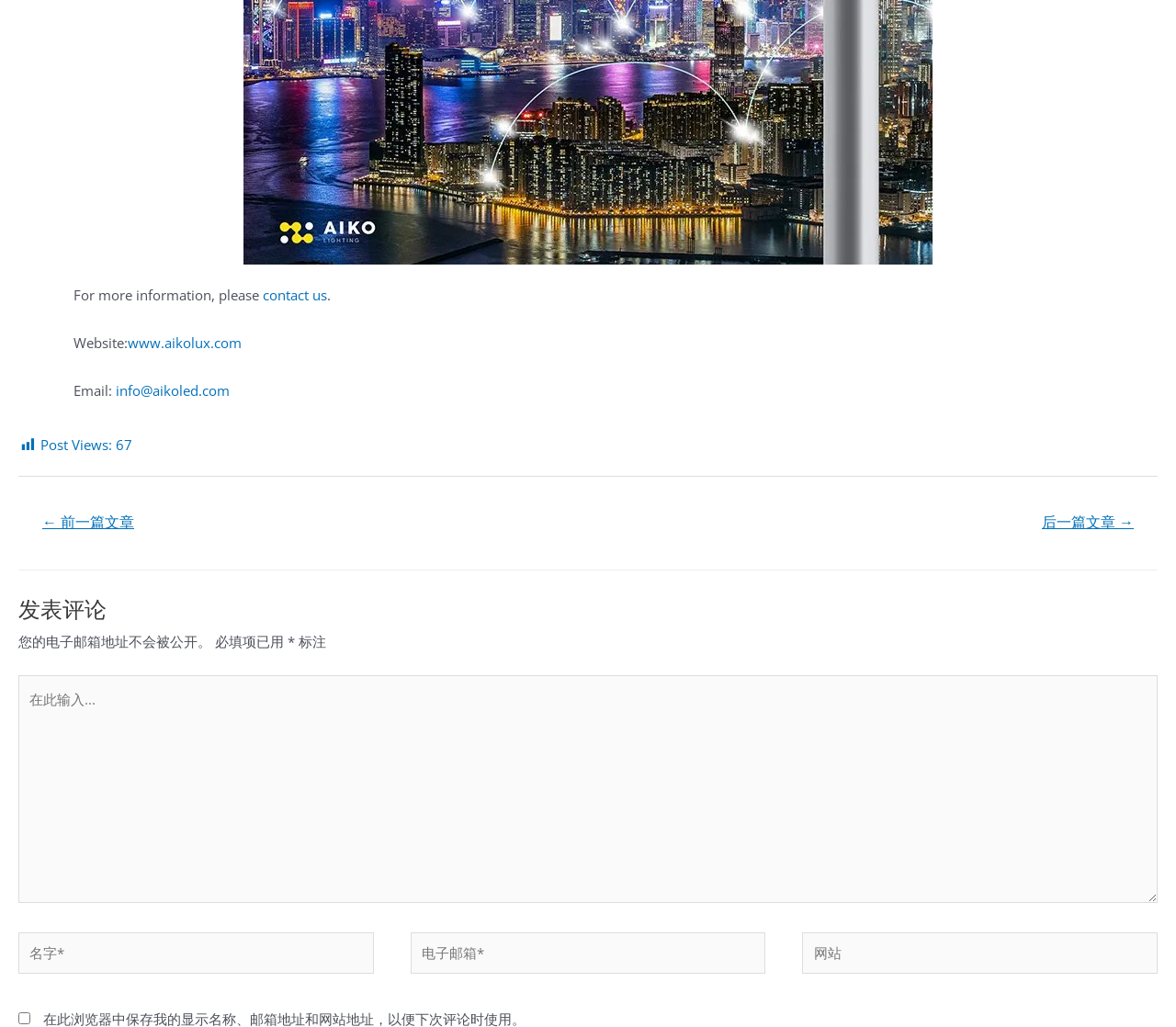Bounding box coordinates should be in the format (top-left x, top-left y, bottom-right x, bottom-right y) and all values should be floating point numbers between 0 and 1. Determine the bounding box coordinate for the UI element described as: www.aikolux.com

[0.109, 0.325, 0.205, 0.343]